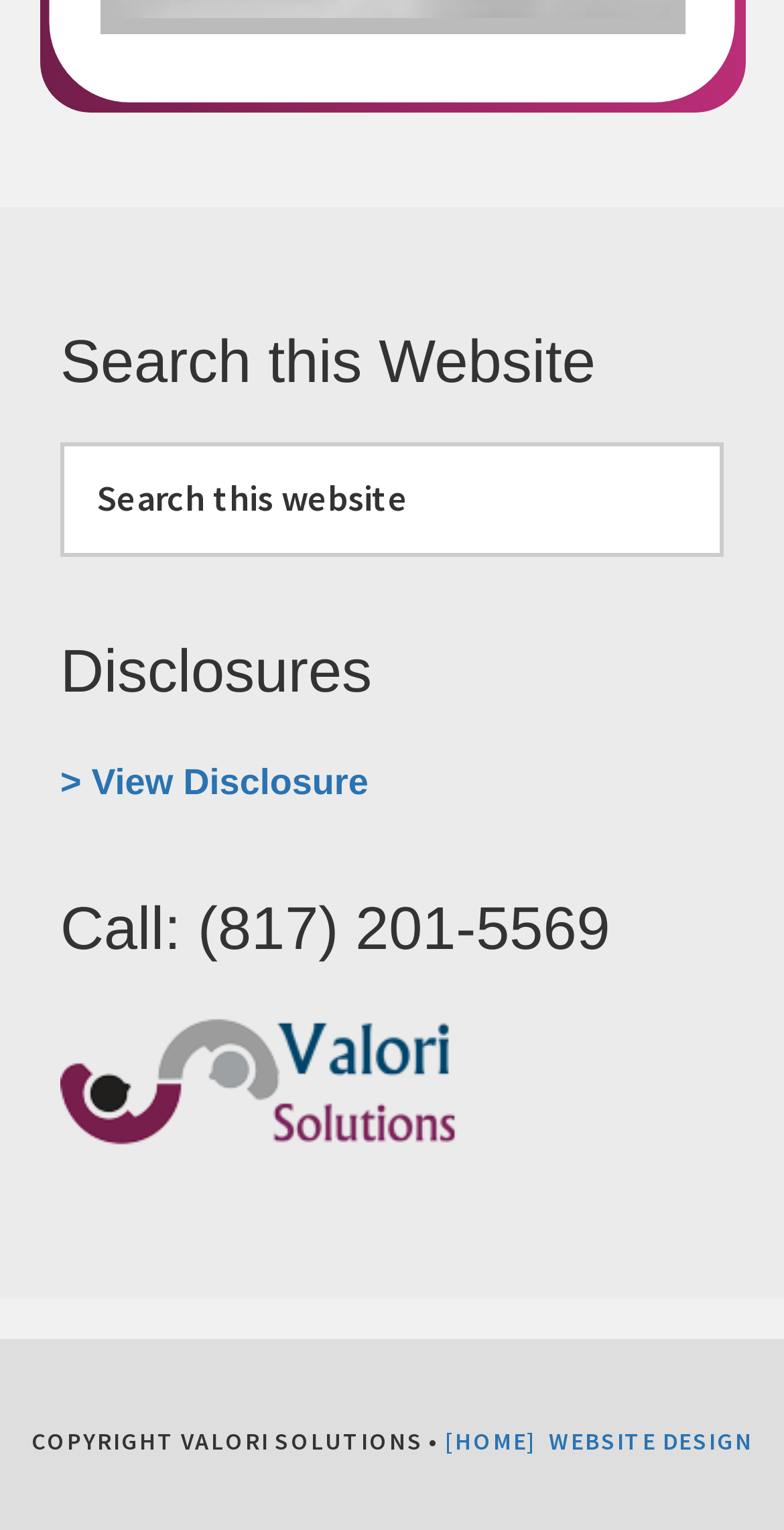From the image, can you give a detailed response to the question below:
What is the purpose of the 'View Disclosure' link?

The 'View Disclosure' link is located under the 'Disclosures' heading, implying that it leads to a page or section that contains disclosures related to the website or its associated organization.